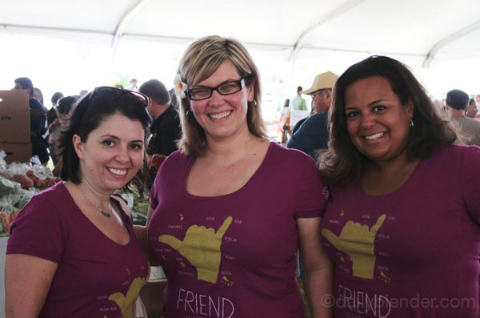Using the details in the image, give a detailed response to the question below:
What is written on the women's t-shirts?

According to the caption, the women's t-shirts feature a hand symbol and the word 'FRIEND' prominently displayed, indicating that the text on their shirts is 'FRIEND'.